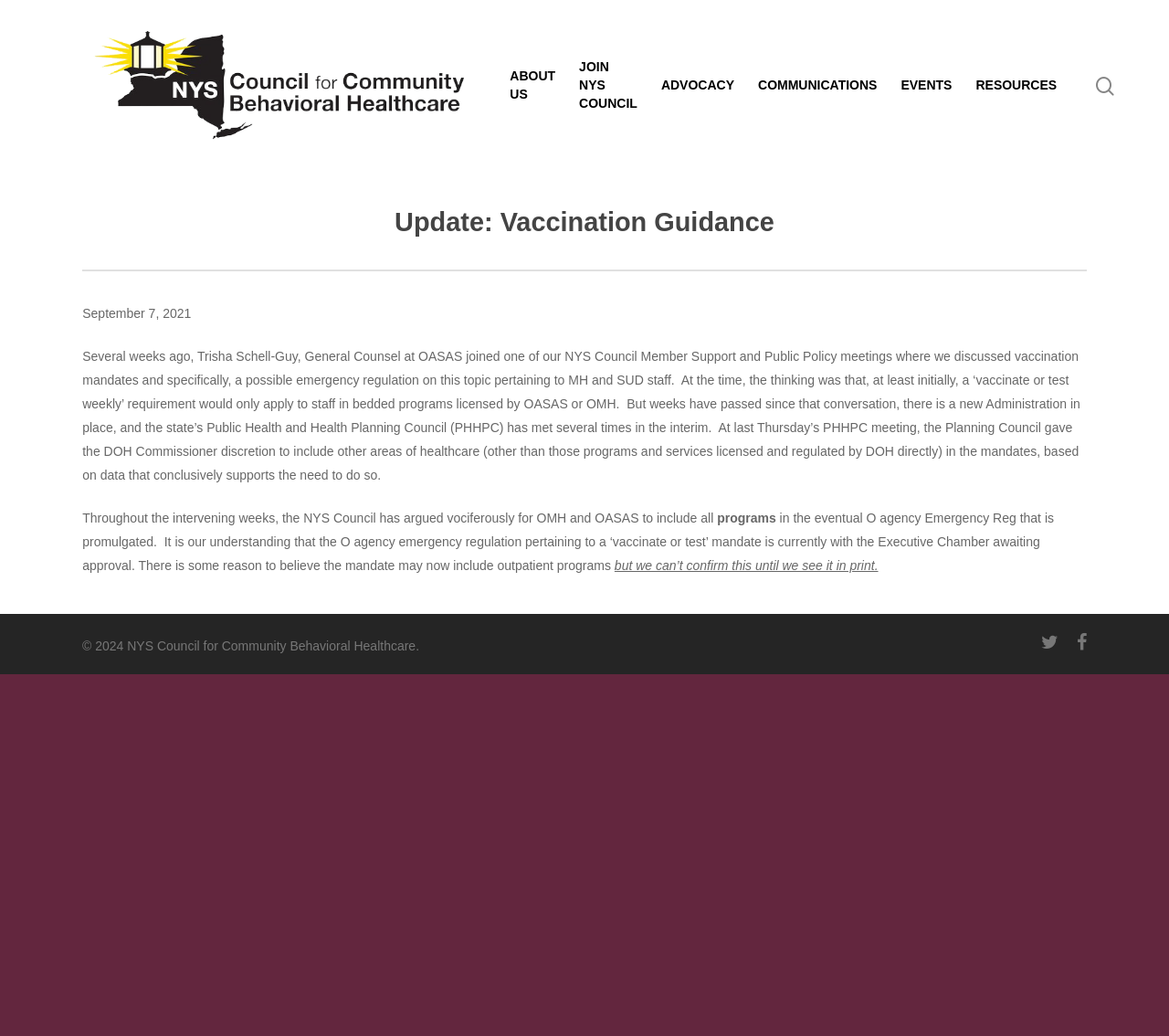Identify the bounding box coordinates of the area that should be clicked in order to complete the given instruction: "View resources". The bounding box coordinates should be four float numbers between 0 and 1, i.e., [left, top, right, bottom].

[0.835, 0.073, 0.904, 0.091]